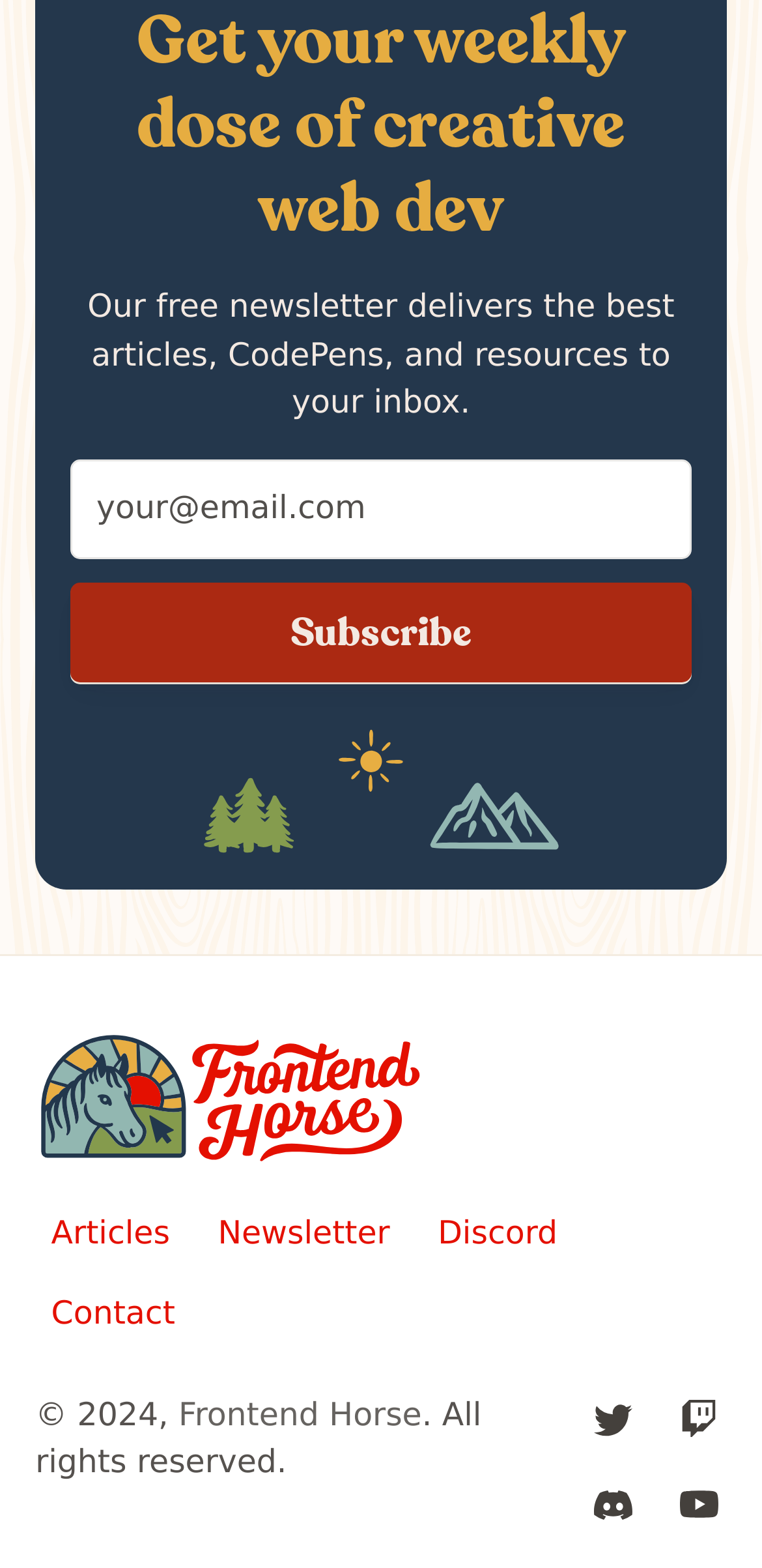Please find the bounding box coordinates of the element's region to be clicked to carry out this instruction: "Read articles".

[0.057, 0.77, 0.233, 0.804]